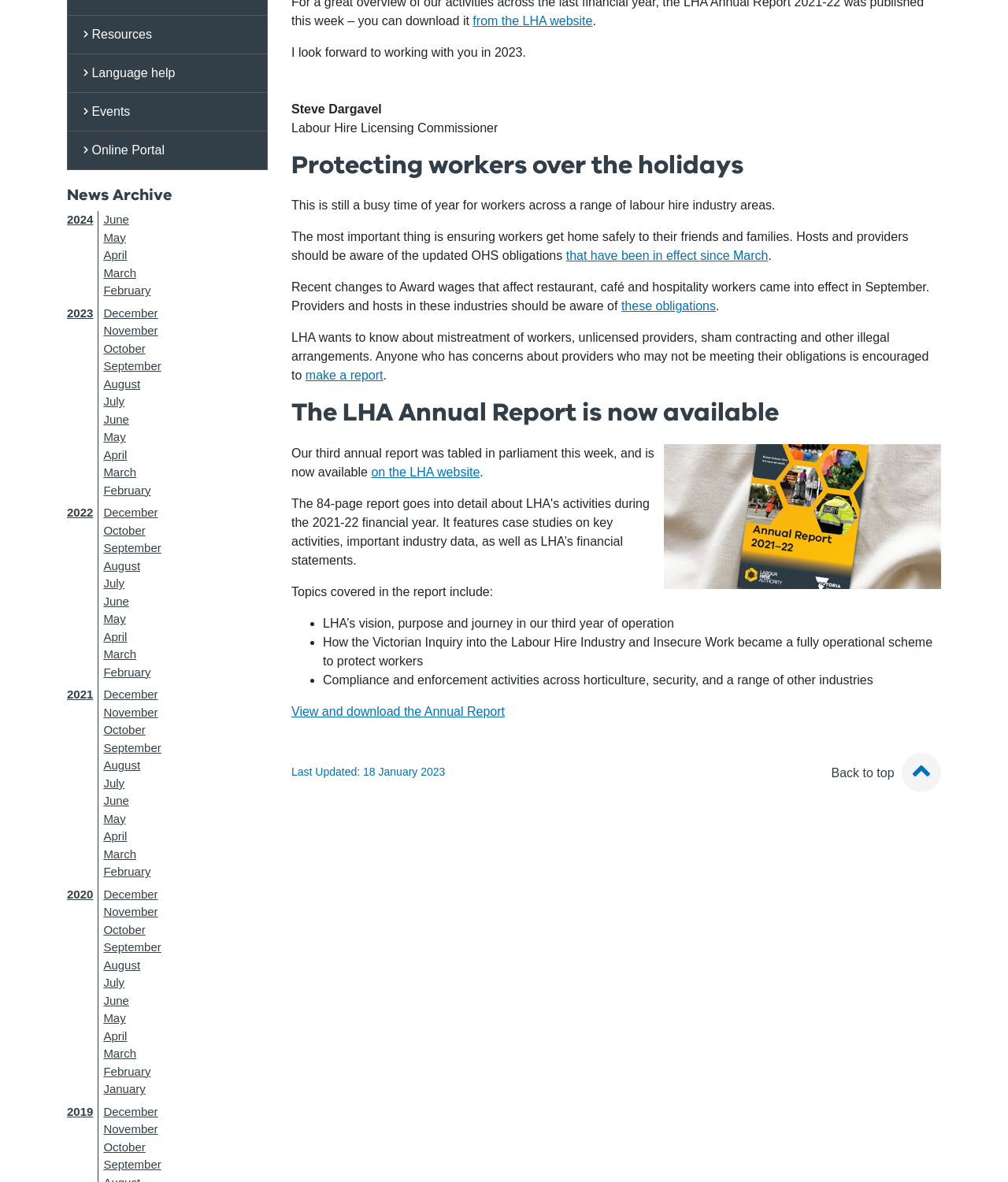Identify the bounding box of the HTML element described as: "Back to top".

[0.825, 0.648, 0.934, 0.659]